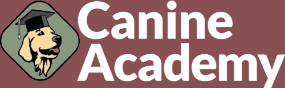Describe all the visual components present in the image.

The image displays the logo of "Canine Academy," featuring a friendly-looking dog wearing a graduation cap, set against a subtle green and brown background. The text "Canine Academy" is prominently displayed in bold, white letters, signalling a focus on canine education and training. This logo represents the academy's commitment to providing quality programs for dog training and education, reflecting both professionalism and approachability in their branding.